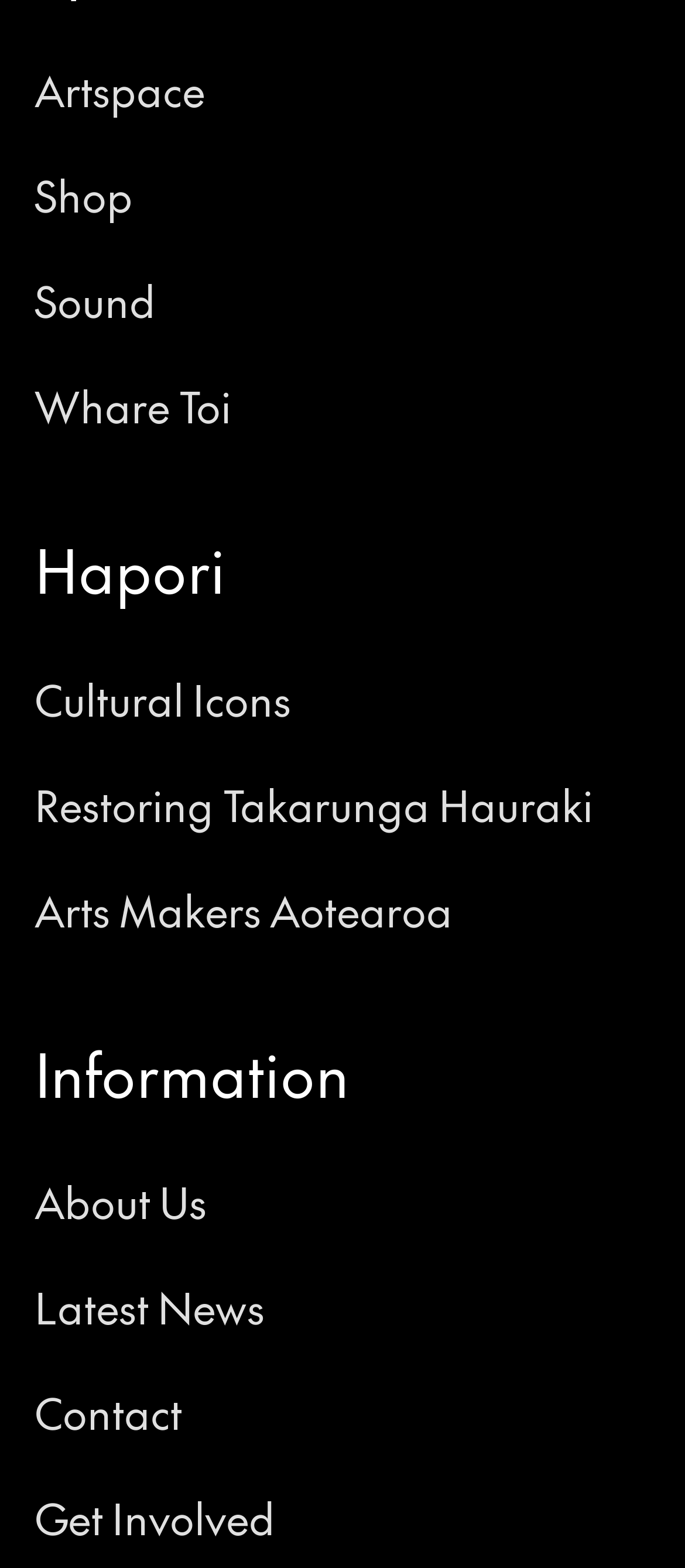Specify the bounding box coordinates of the element's region that should be clicked to achieve the following instruction: "Check out Artemus Consulting Group". The bounding box coordinates consist of four float numbers between 0 and 1, in the format [left, top, right, bottom].

None